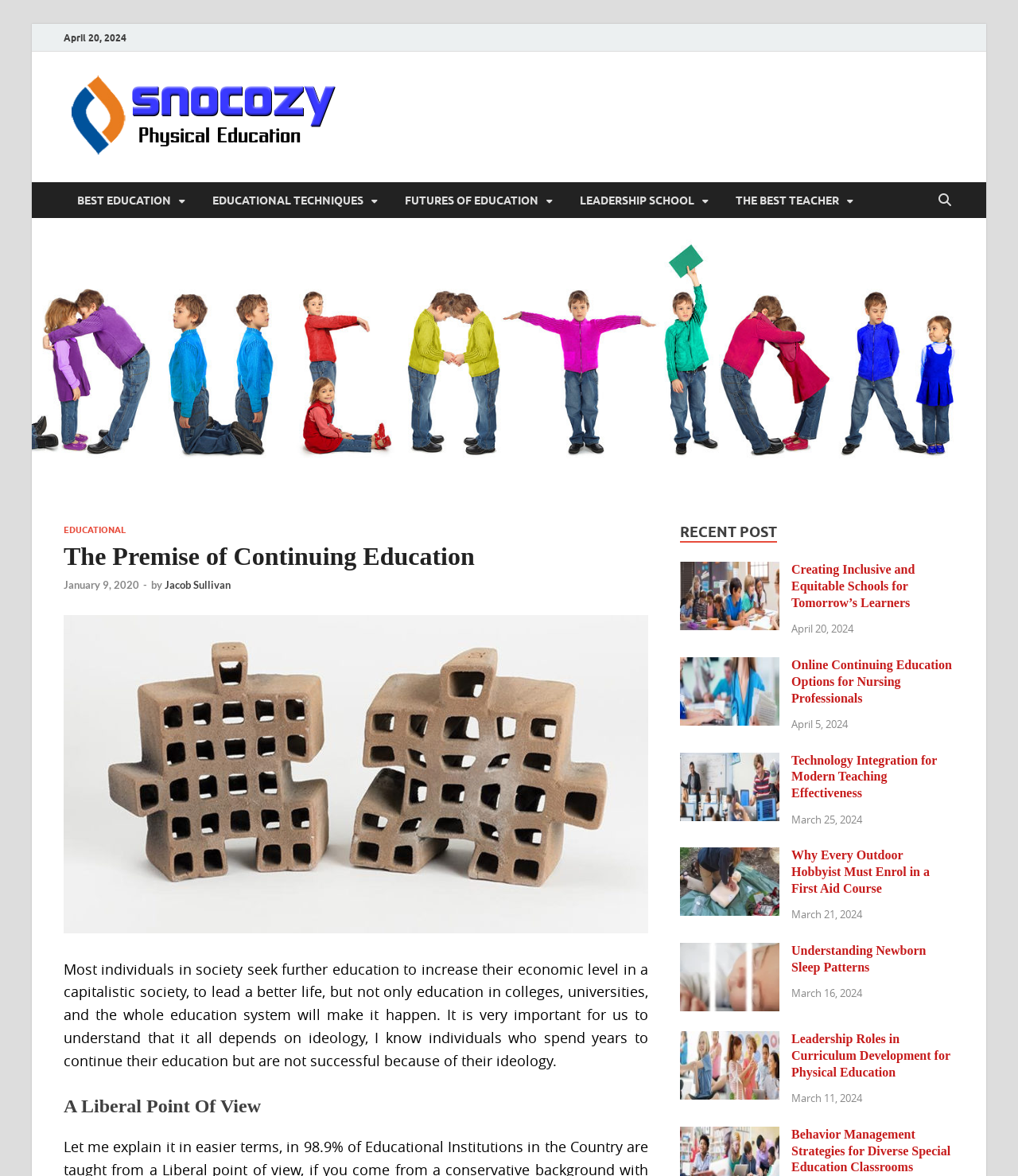What is the category of the article 'Creating Inclusive and Equitable Schools for Tomorrow’s Learners'?
Utilize the information in the image to give a detailed answer to the question.

I found the category by looking at the section of the webpage where the article 'Creating Inclusive and Equitable Schools for Tomorrow’s Learners' is located. Above the article title, there is a heading 'RECENT POST', which indicates the category of the article.